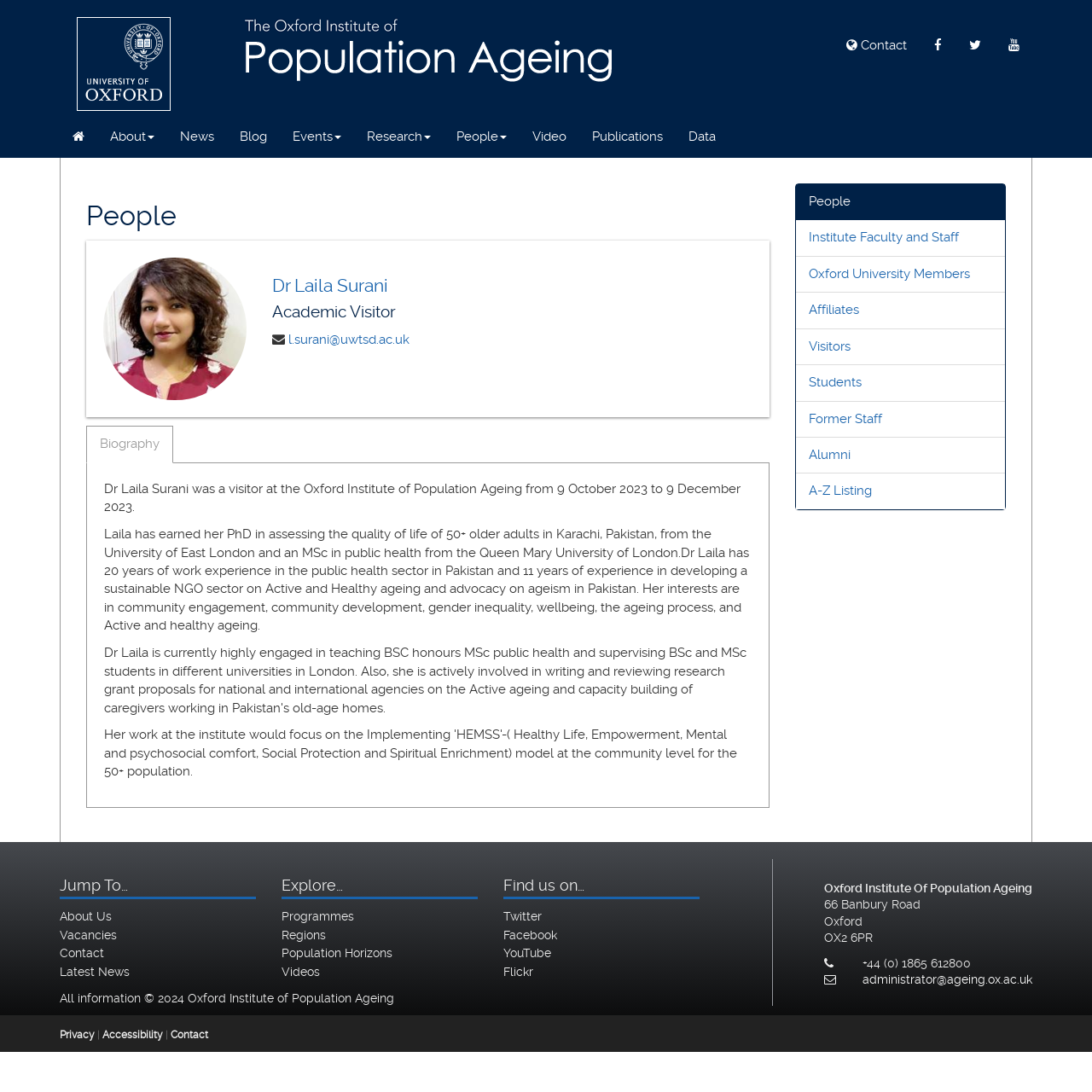What is the phone number of the Oxford Institute of Population Ageing?
Look at the image and answer with only one word or phrase.

+44 (0) 1865 612800